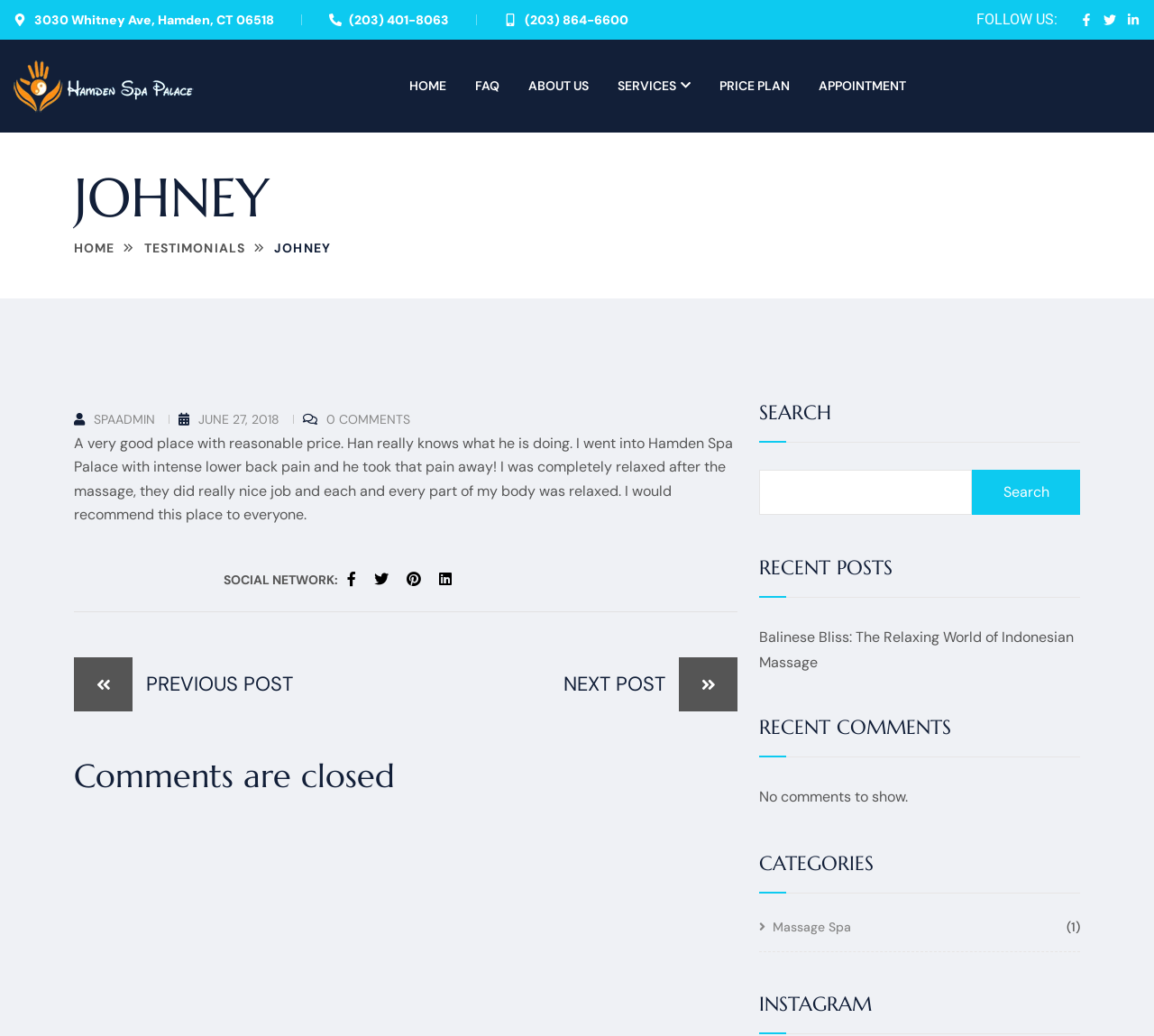Please give a succinct answer using a single word or phrase:
What is the title of the recent post listed on the webpage?

Balinese Bliss: The Relaxing World of Indonesian Massage